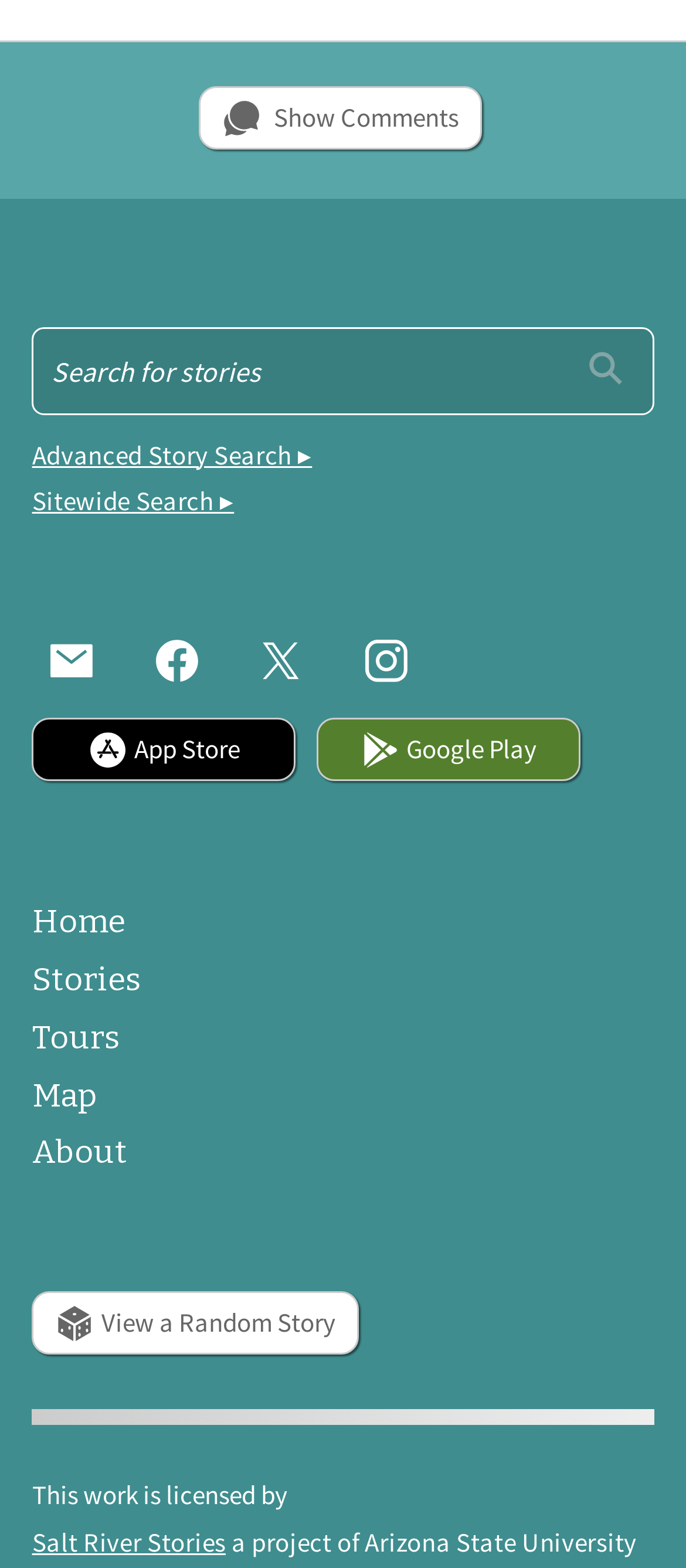Identify the bounding box coordinates of the part that should be clicked to carry out this instruction: "Submit a query".

[0.826, 0.216, 0.941, 0.252]